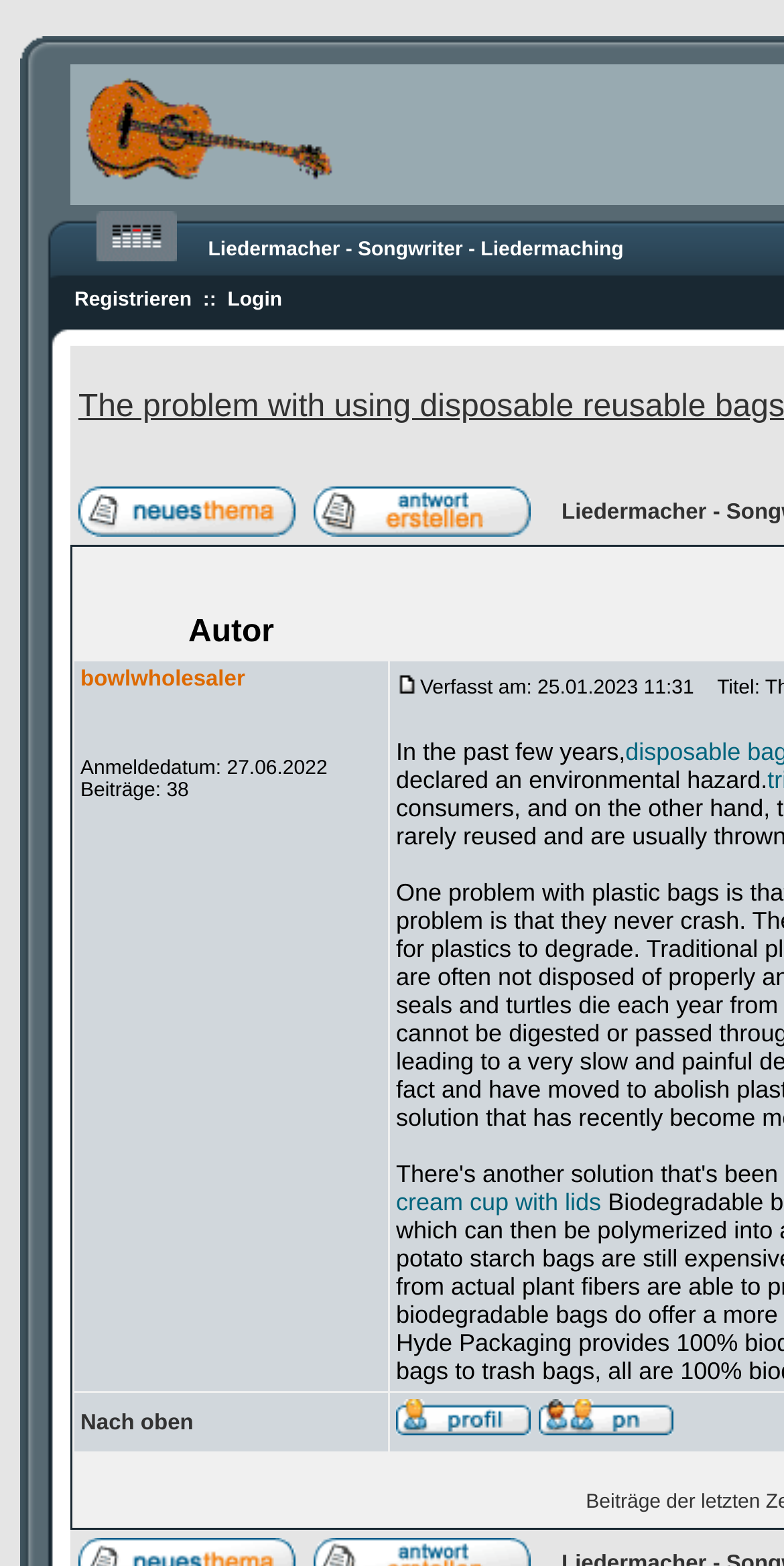Please specify the bounding box coordinates of the area that should be clicked to accomplish the following instruction: "Create a new topic". The coordinates should consist of four float numbers between 0 and 1, i.e., [left, top, right, bottom].

[0.1, 0.315, 0.377, 0.331]